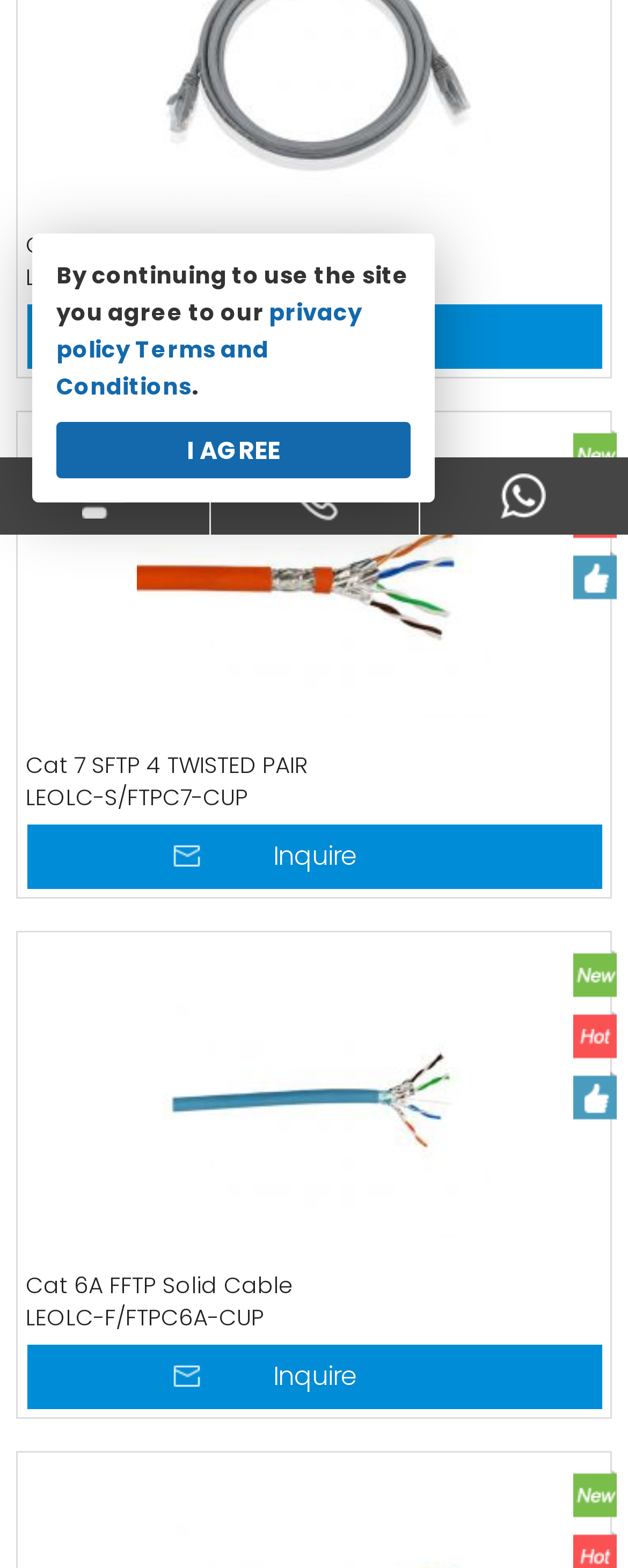Determine the bounding box coordinates of the UI element that matches the following description: "Cat5E UTP Patch CableLEOPC-U/UTPC5E-CUP". The coordinates should be four float numbers between 0 and 1 in the format [left, top, right, bottom].

[0.041, 0.147, 0.959, 0.188]